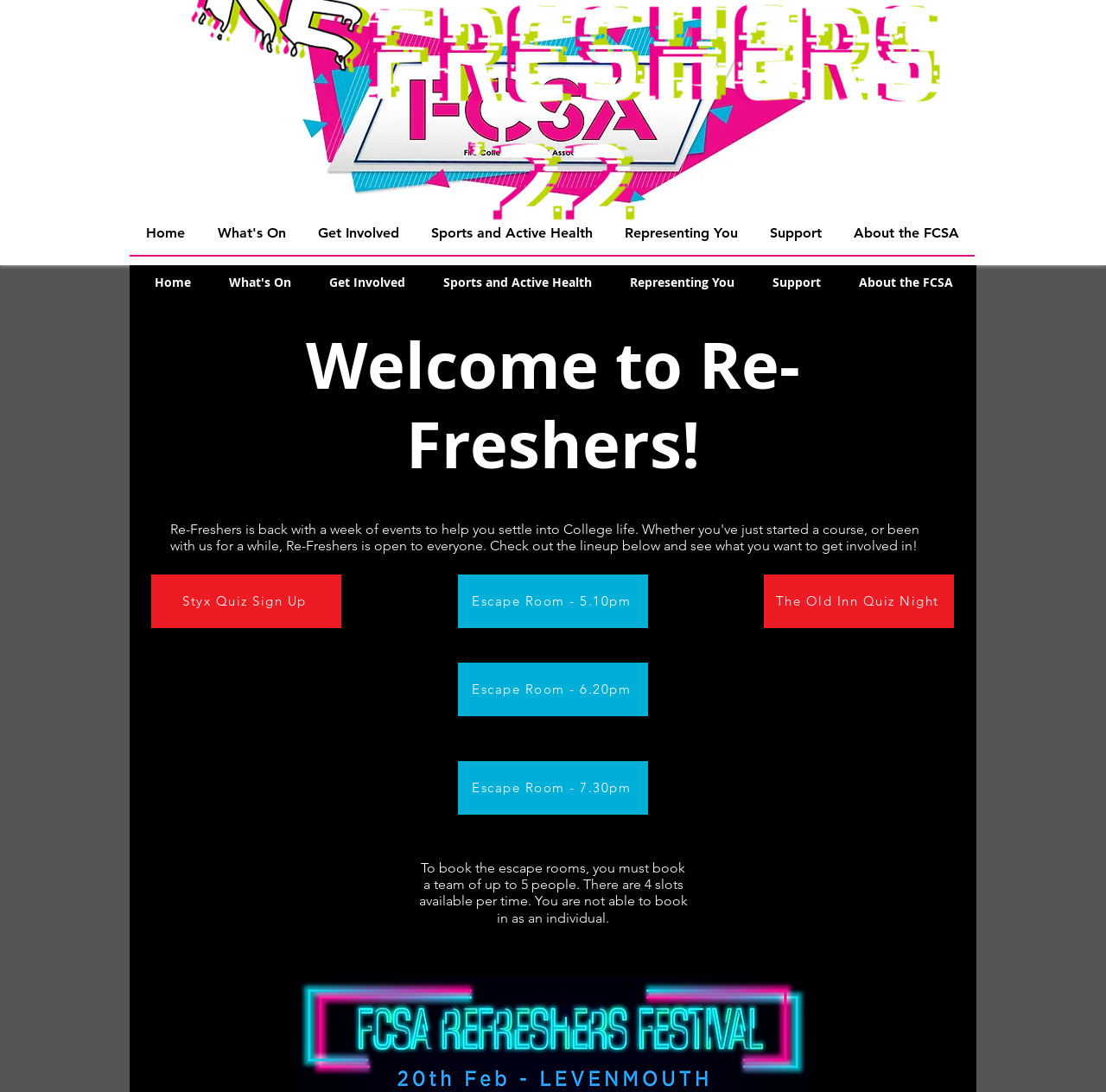Find the bounding box coordinates for the UI element whose description is: "The Old Inn Quiz Night". The coordinates should be four float numbers between 0 and 1, in the format [left, top, right, bottom].

[0.691, 0.526, 0.862, 0.575]